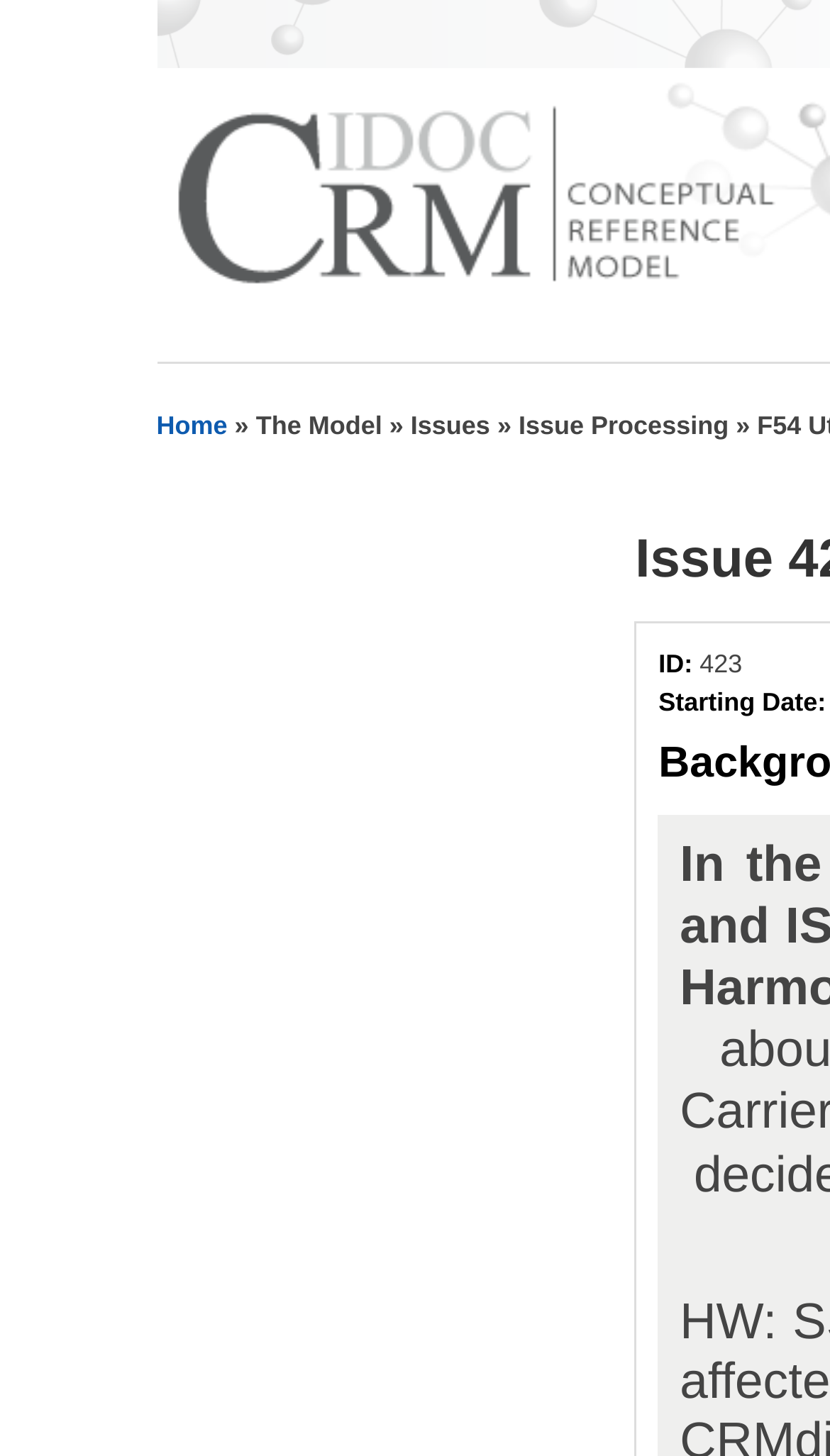What symbol is used to separate the navigation path sections? Look at the image and give a one-word or short phrase answer.

»